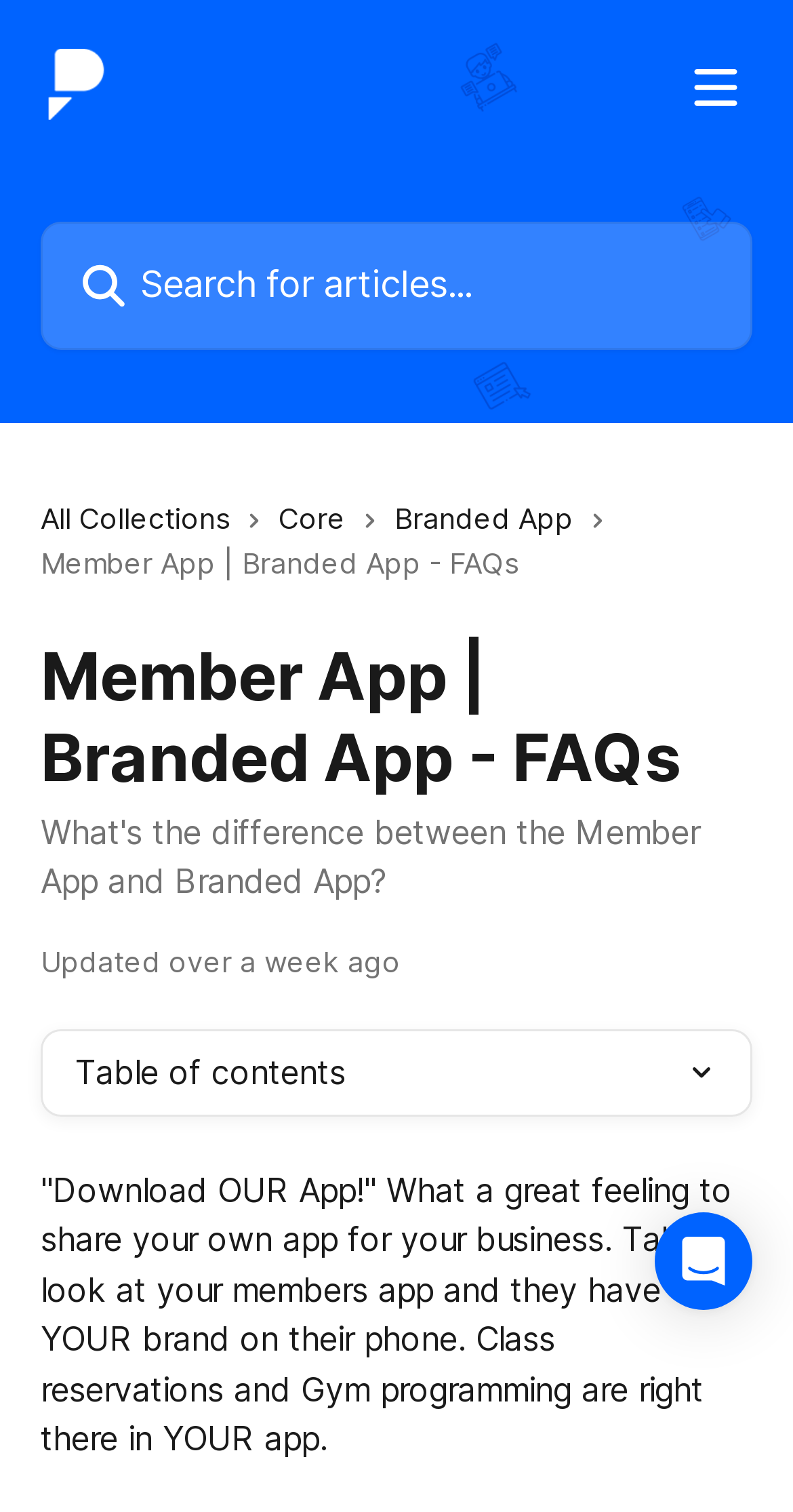Generate a thorough caption detailing the webpage content.

The webpage is a help center page from PushPress, focusing on the difference between the Member App and Branded App. At the top, there is a header section with a logo of PushPress Help Center on the left, a button to open the menu on the right, and a search bar in the middle. Below the header, there are four links: "All Collections", "Core", "Branded App", and another link not specified, each accompanied by a small icon.

The main content area is divided into two sections. The top section has a title "Member App | Branded App - FAQs" and a subtitle "Updated over a week ago". Below the title, there is a table of contents section with a small icon on the right. The main content starts with a paragraph of text describing the benefits of having a branded app for a business, such as having class reservations and gym programming available in the app.

At the bottom right of the page, there is a button to open the Intercom Messenger.